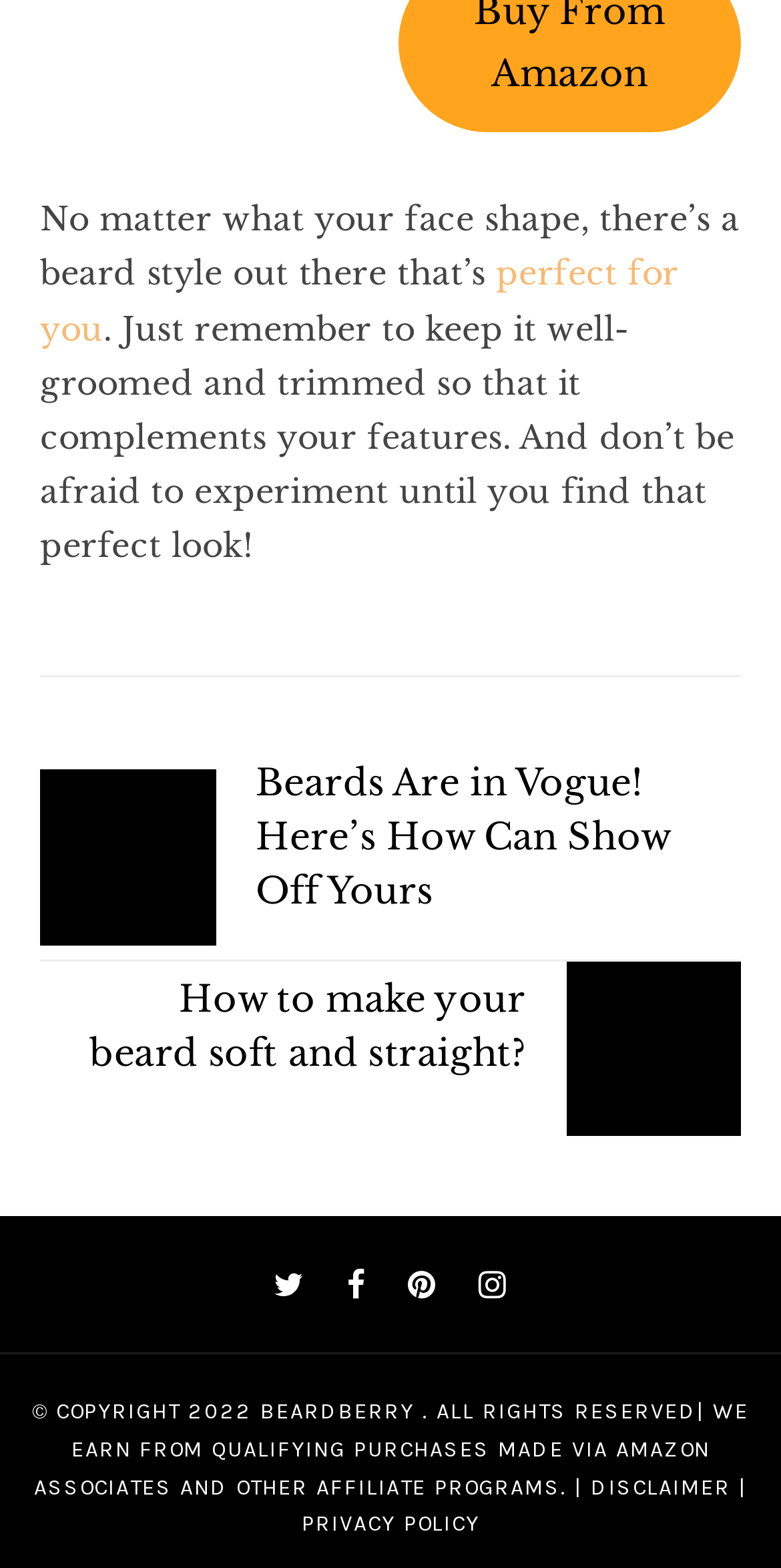Using the element description provided, determine the bounding box coordinates in the format (top-left x, top-left y, bottom-right x, bottom-right y). Ensure that all values are floating point numbers between 0 and 1. Element description: The Oasis Club for Seniors

None